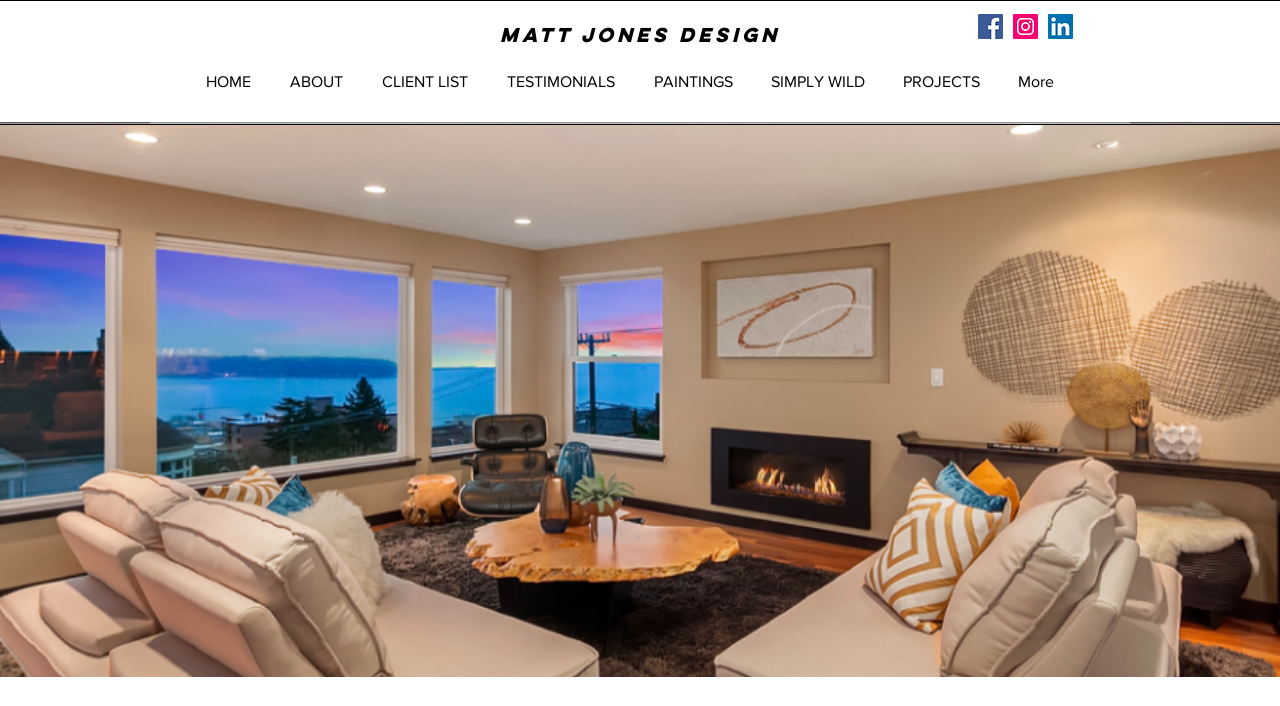Specify the bounding box coordinates of the element's region that should be clicked to achieve the following instruction: "Check out SIMPLY WILD". The bounding box coordinates consist of four float numbers between 0 and 1, in the format [left, top, right, bottom].

[0.588, 0.081, 0.691, 0.152]